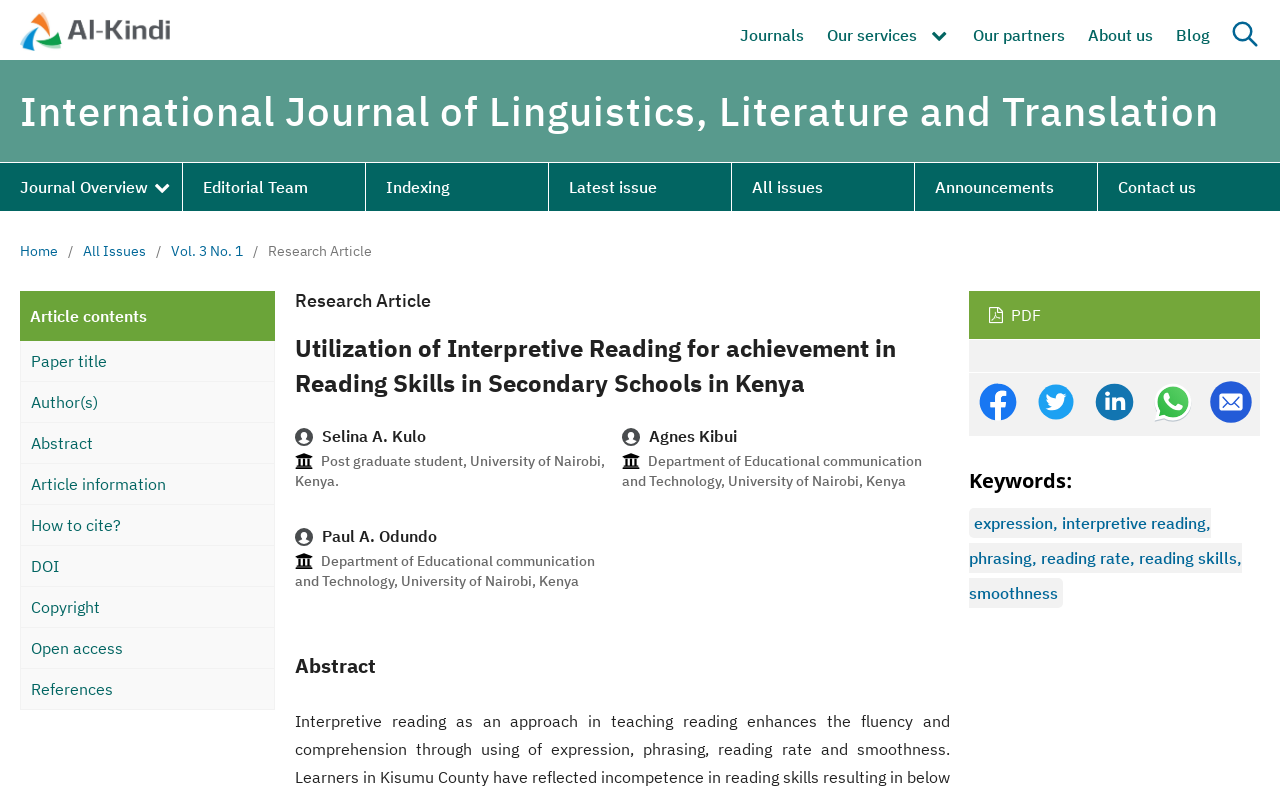Look at the image and give a detailed response to the following question: Who are the authors of the research article?

I found the answer by looking at the section of the webpage that lists the authors, where it says 'Selina A. Kulo', 'Agnes Kibui', and 'Paul A. Odundo' as static text.